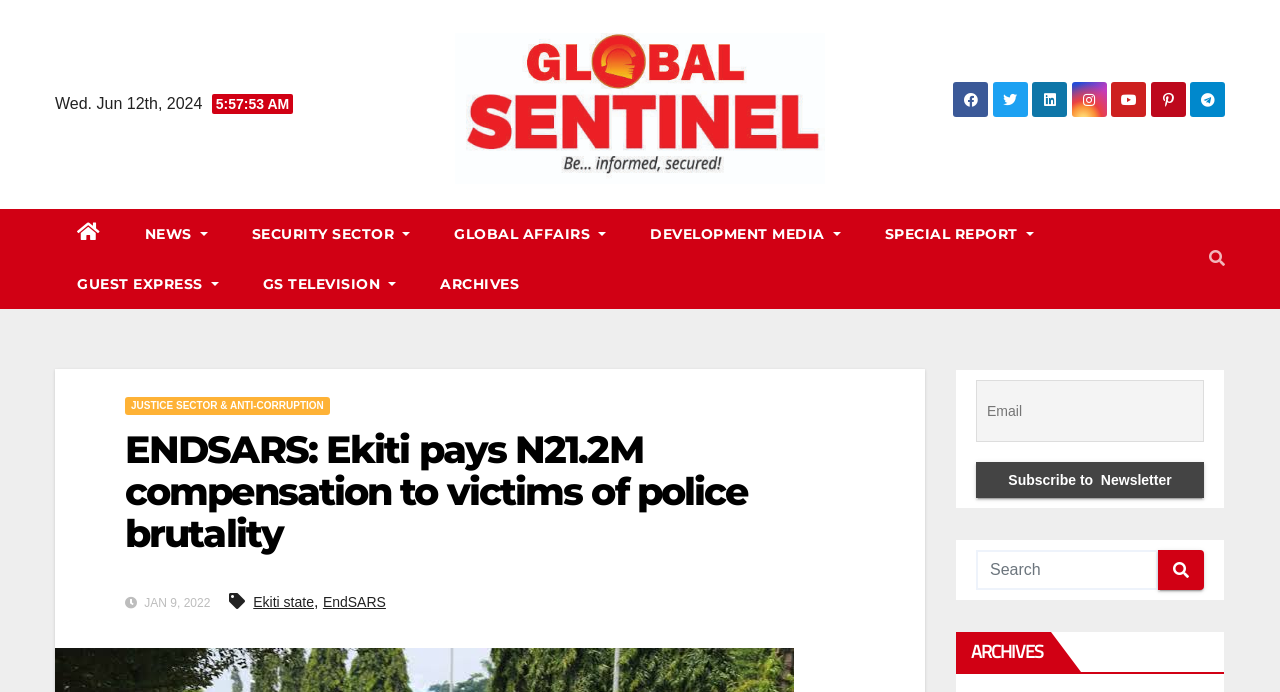Find the bounding box coordinates for the area that should be clicked to accomplish the instruction: "Subscribe to Newsletter".

[0.762, 0.668, 0.941, 0.72]